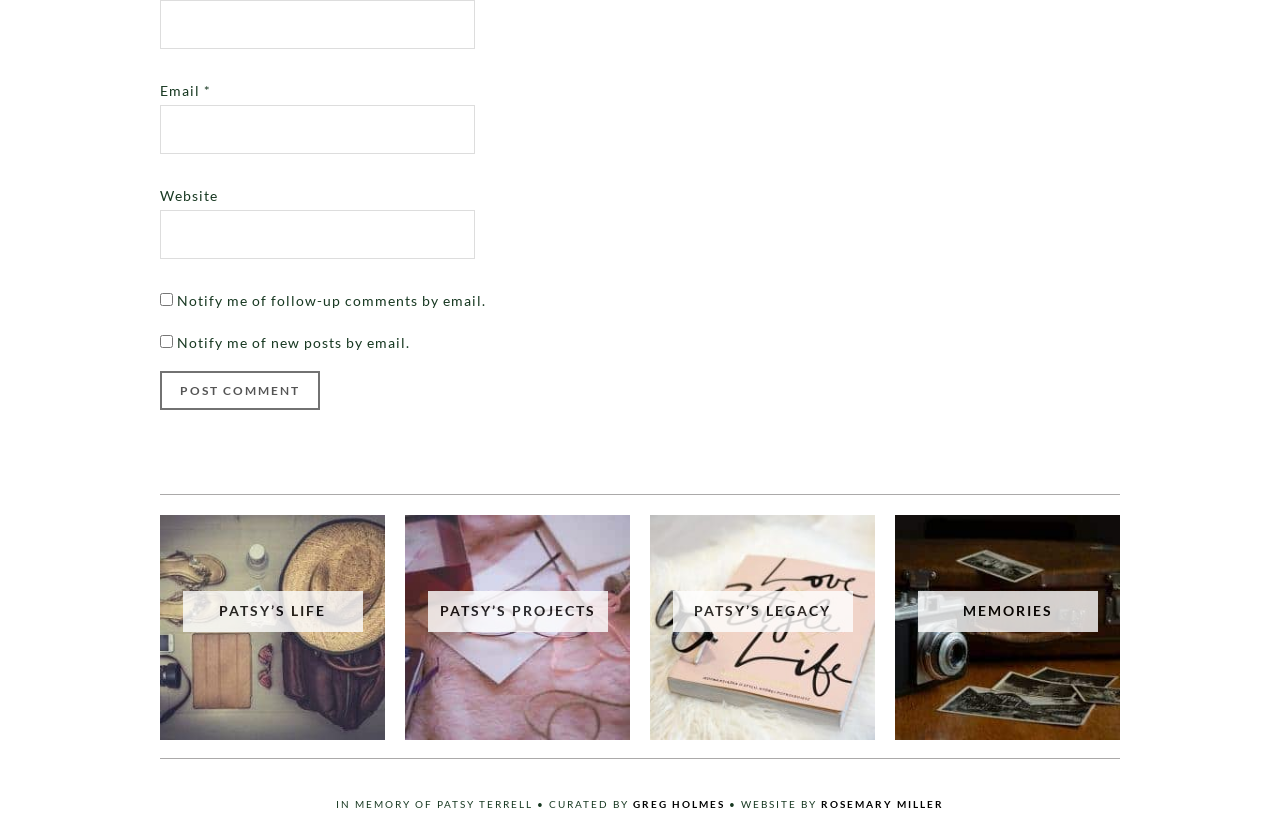Specify the bounding box coordinates of the element's area that should be clicked to execute the given instruction: "Enter your name". The coordinates should be four float numbers between 0 and 1, i.e., [left, top, right, bottom].

[0.125, 0.0, 0.371, 0.059]